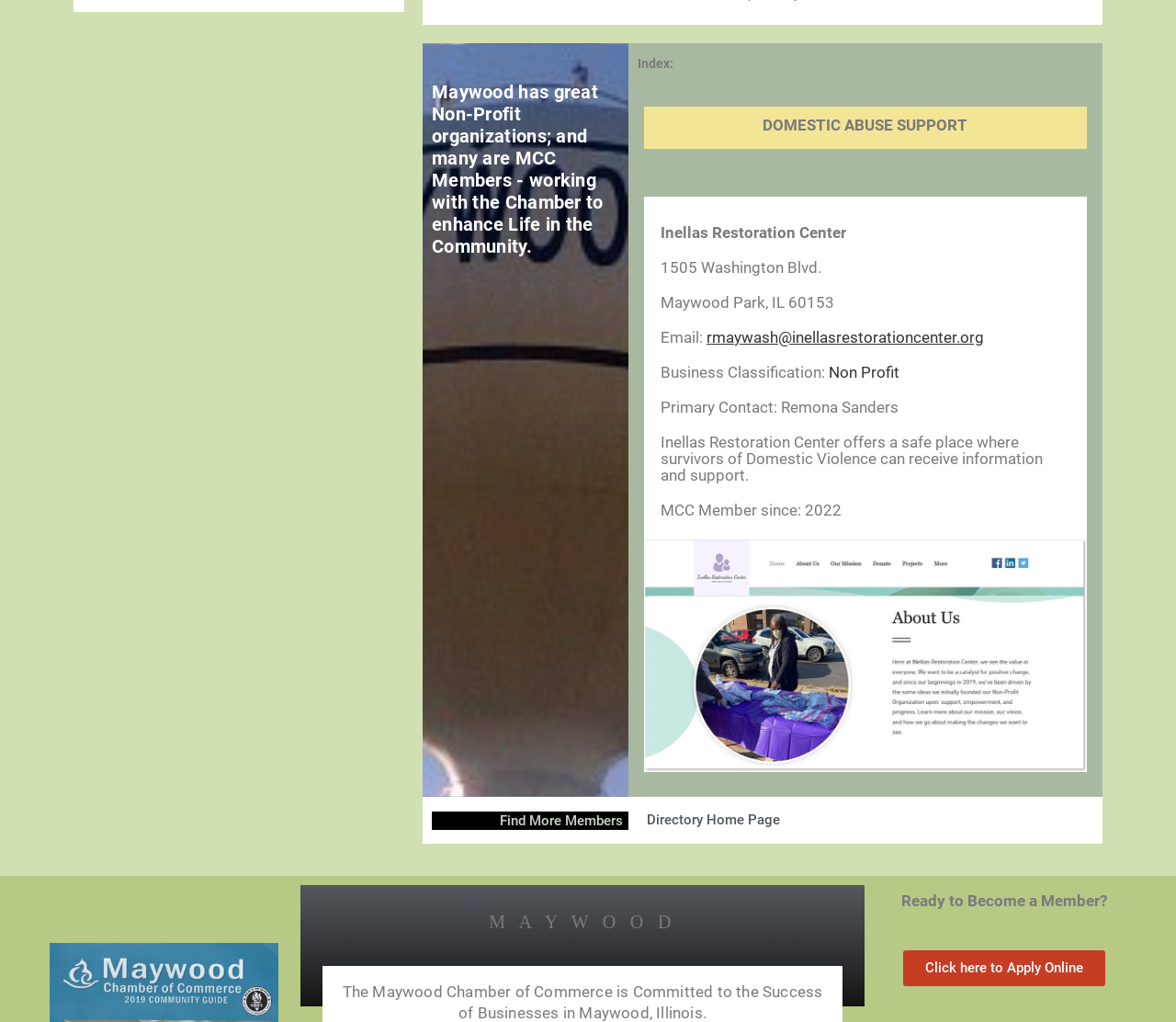Using the provided description Directory Home Page, find the bounding box coordinates for the UI element. Provide the coordinates in (top-left x, top-left y, bottom-right x, bottom-right y) format, ensuring all values are between 0 and 1.

[0.55, 0.795, 0.663, 0.811]